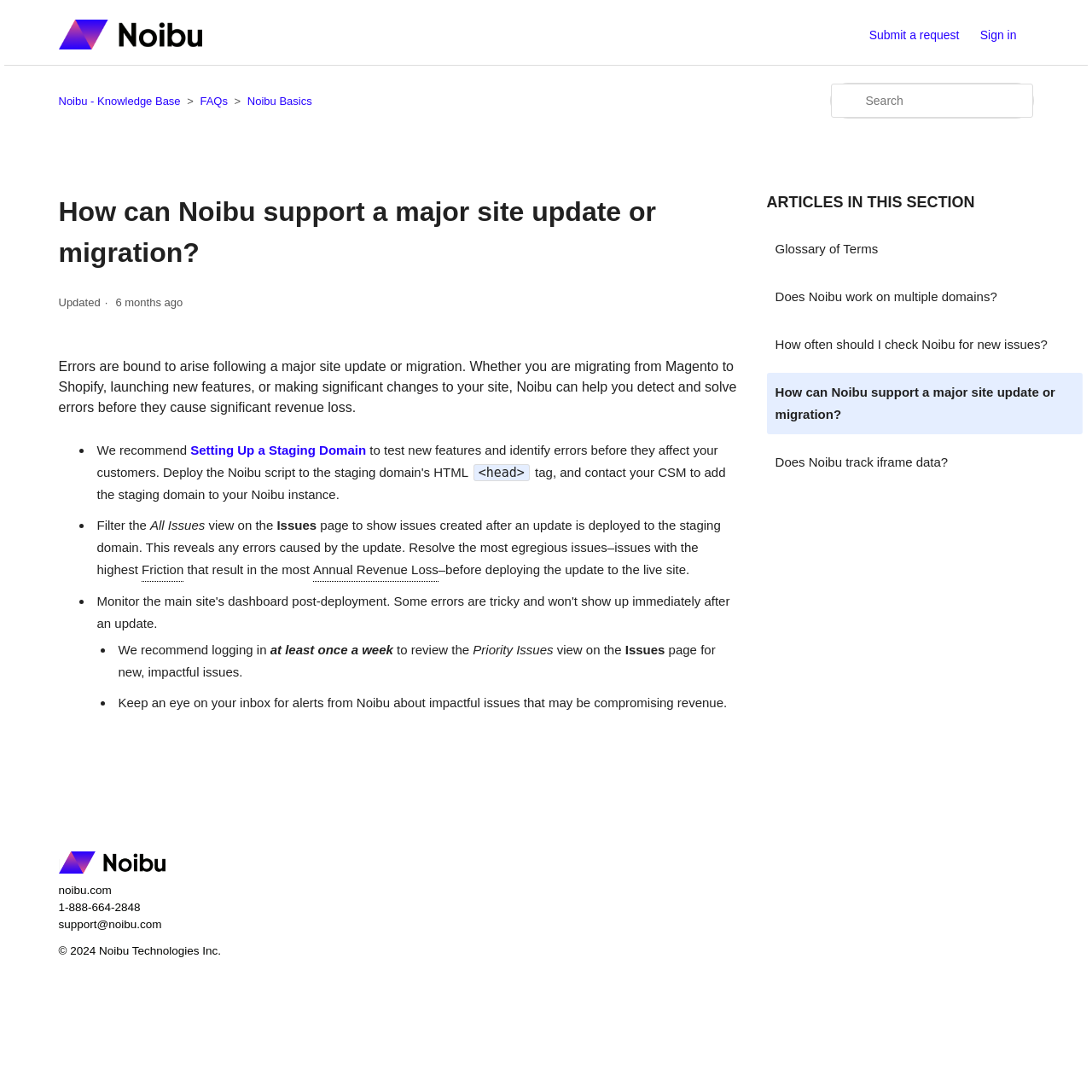Please identify the bounding box coordinates of the region to click in order to complete the task: "Read the article about Setting Up a Staging Domain". The coordinates must be four float numbers between 0 and 1, specified as [left, top, right, bottom].

[0.174, 0.406, 0.335, 0.419]